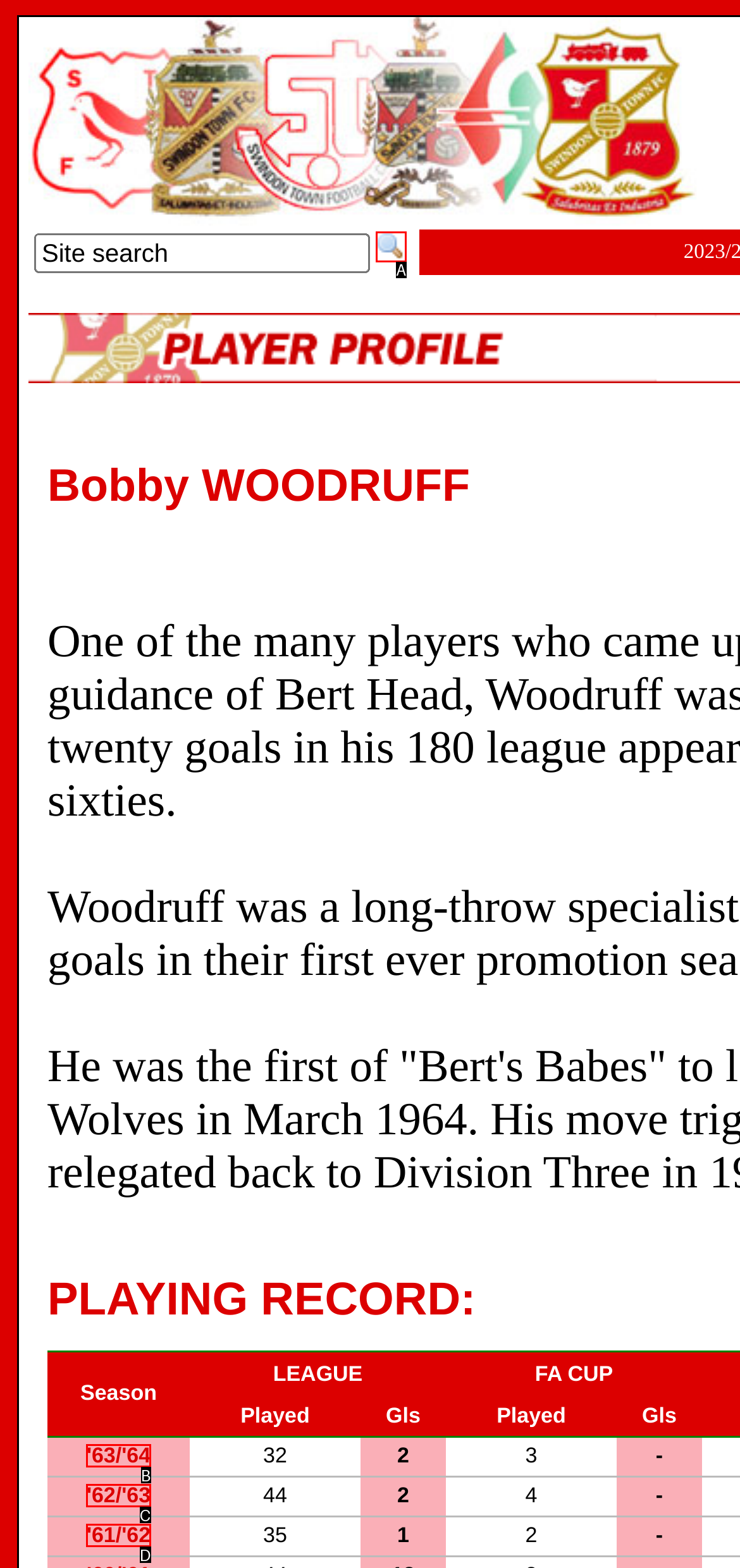From the provided options, which letter corresponds to the element described as: '63/'64
Answer with the letter only.

B